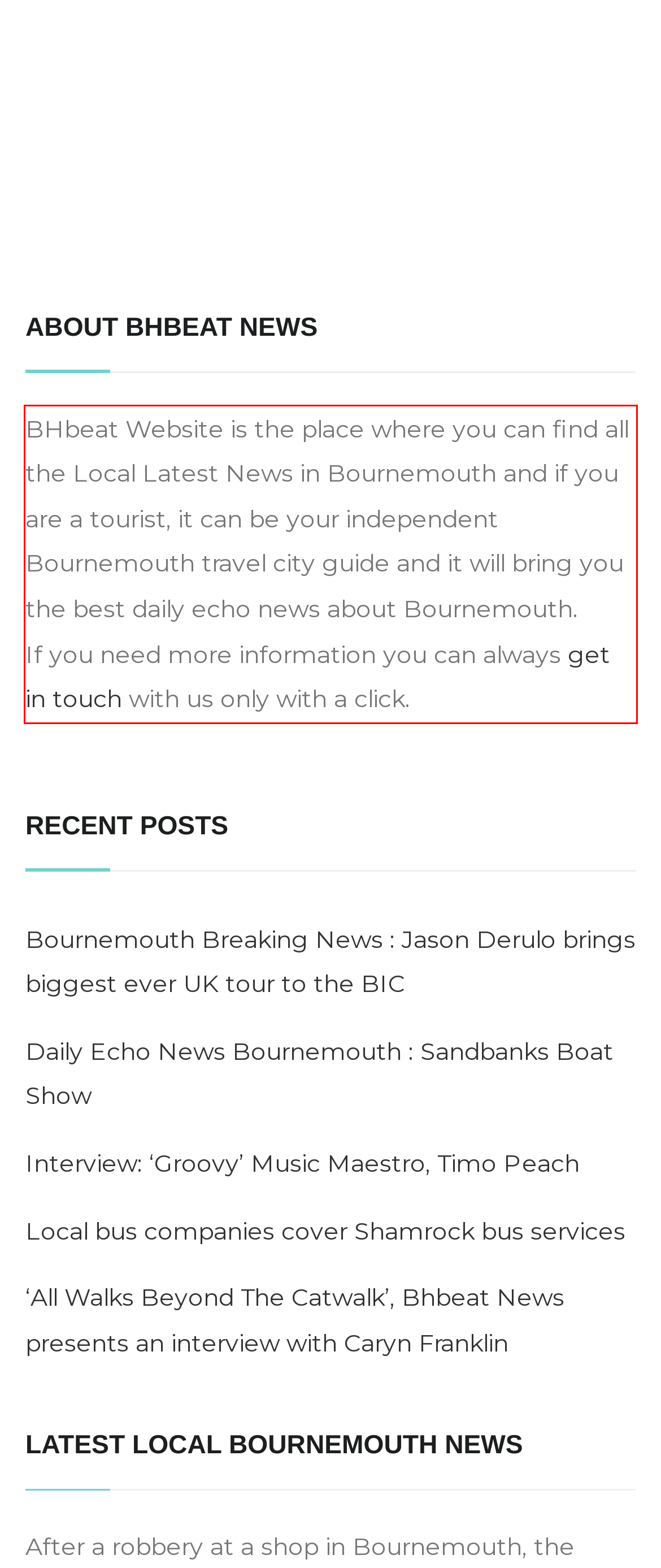Please look at the webpage screenshot and extract the text enclosed by the red bounding box.

BHbeat Website is the place where you can find all the Local Latest News in Bournemouth and if you are a tourist, it can be your independent Bournemouth travel city guide and it will bring you the best daily echo news about Bournemouth. If you need more information you can always get in touch with us only with a click.